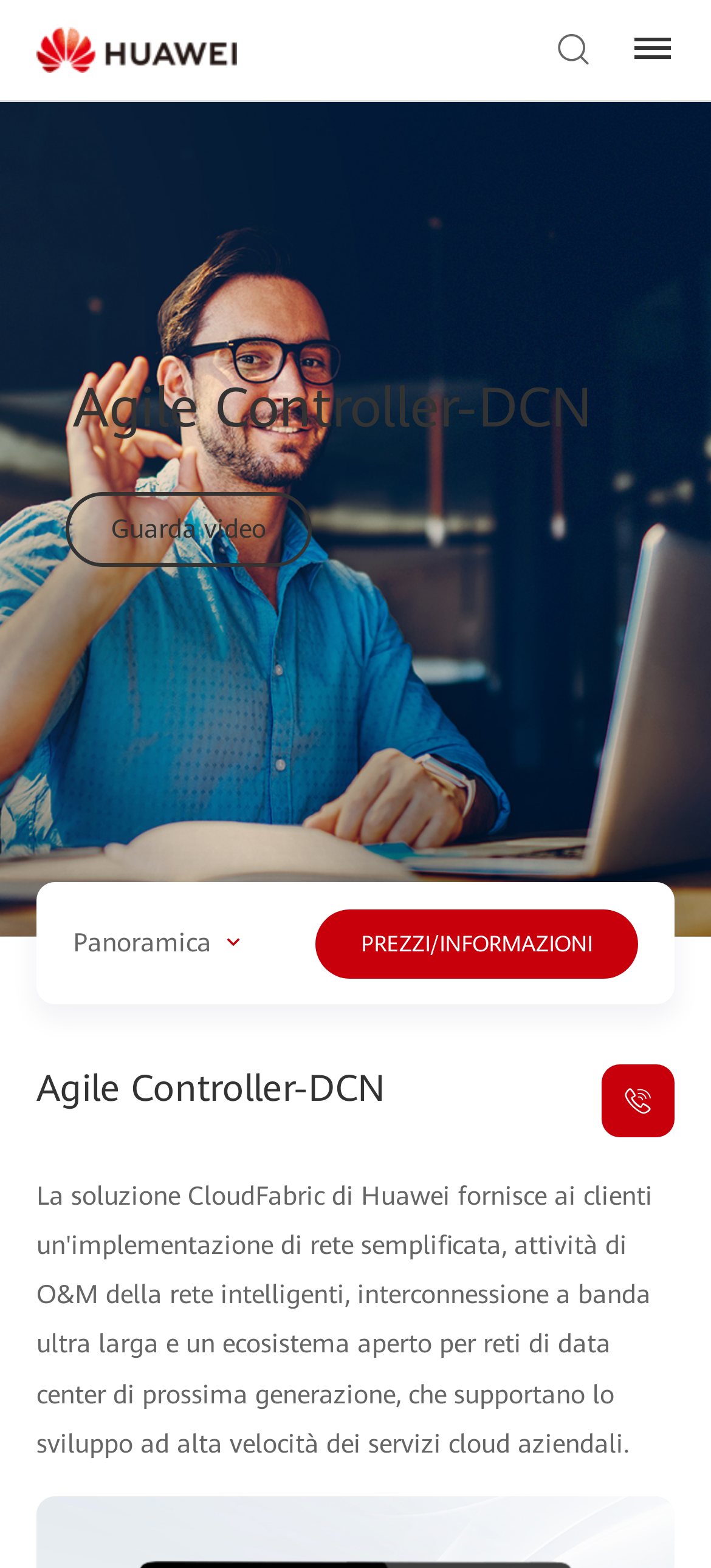How many sections are there on the webpage?
Please respond to the question with a detailed and well-explained answer.

There are two sections on the webpage, which can be identified by their bounding box coordinates and element types. The first section is the top navigation bar, and the second section is the main content area.